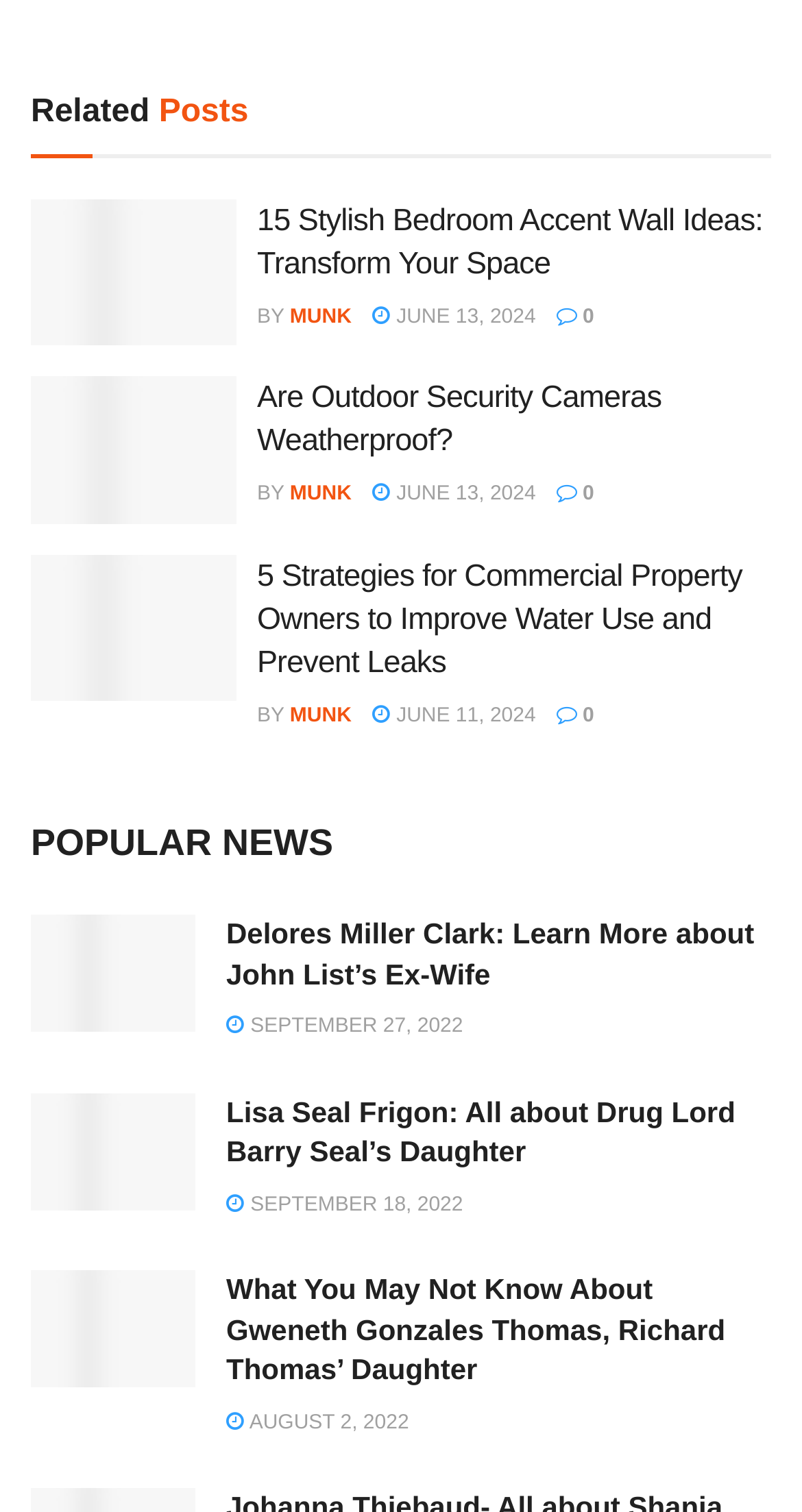Please identify the bounding box coordinates of the area that needs to be clicked to follow this instruction: "Learn more about 'Delores Miller Clark'".

[0.282, 0.605, 0.962, 0.658]